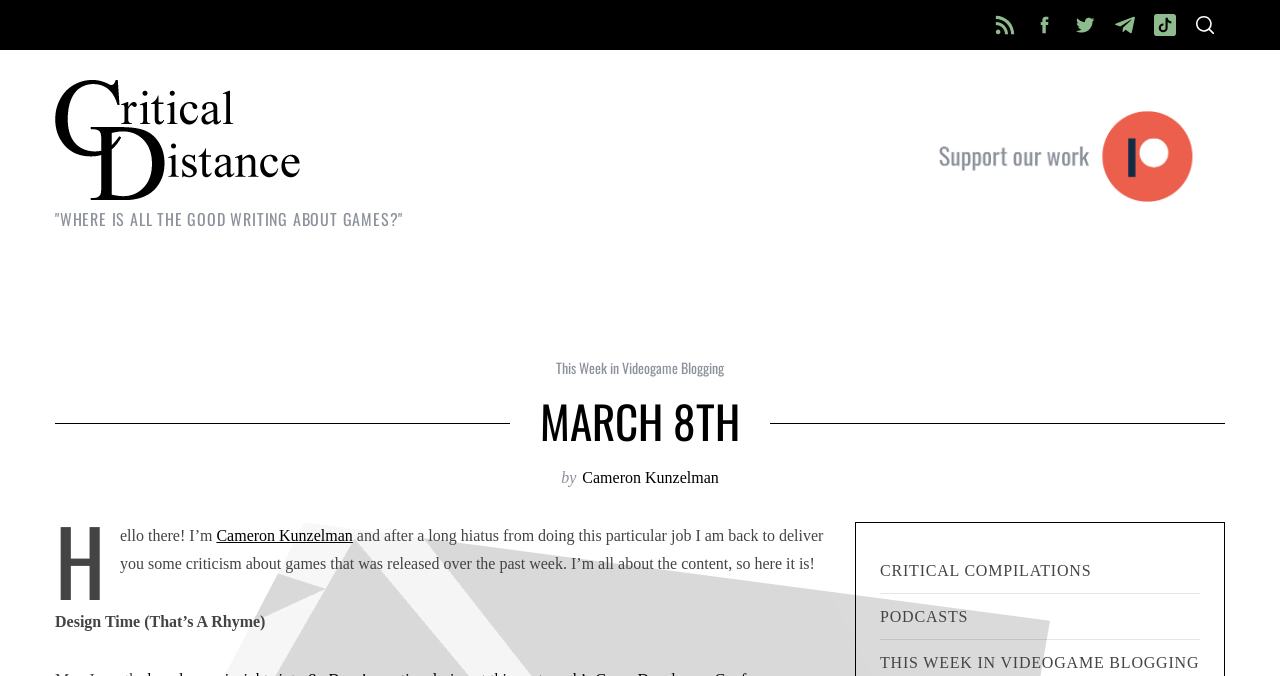Based on the element description Where to Pitch, identify the bounding box coordinates for the UI element. The coordinates should be in the format (top-left x, top-left y, bottom-right x, bottom-right y) and within the 0 to 1 range.

[0.473, 0.391, 0.603, 0.479]